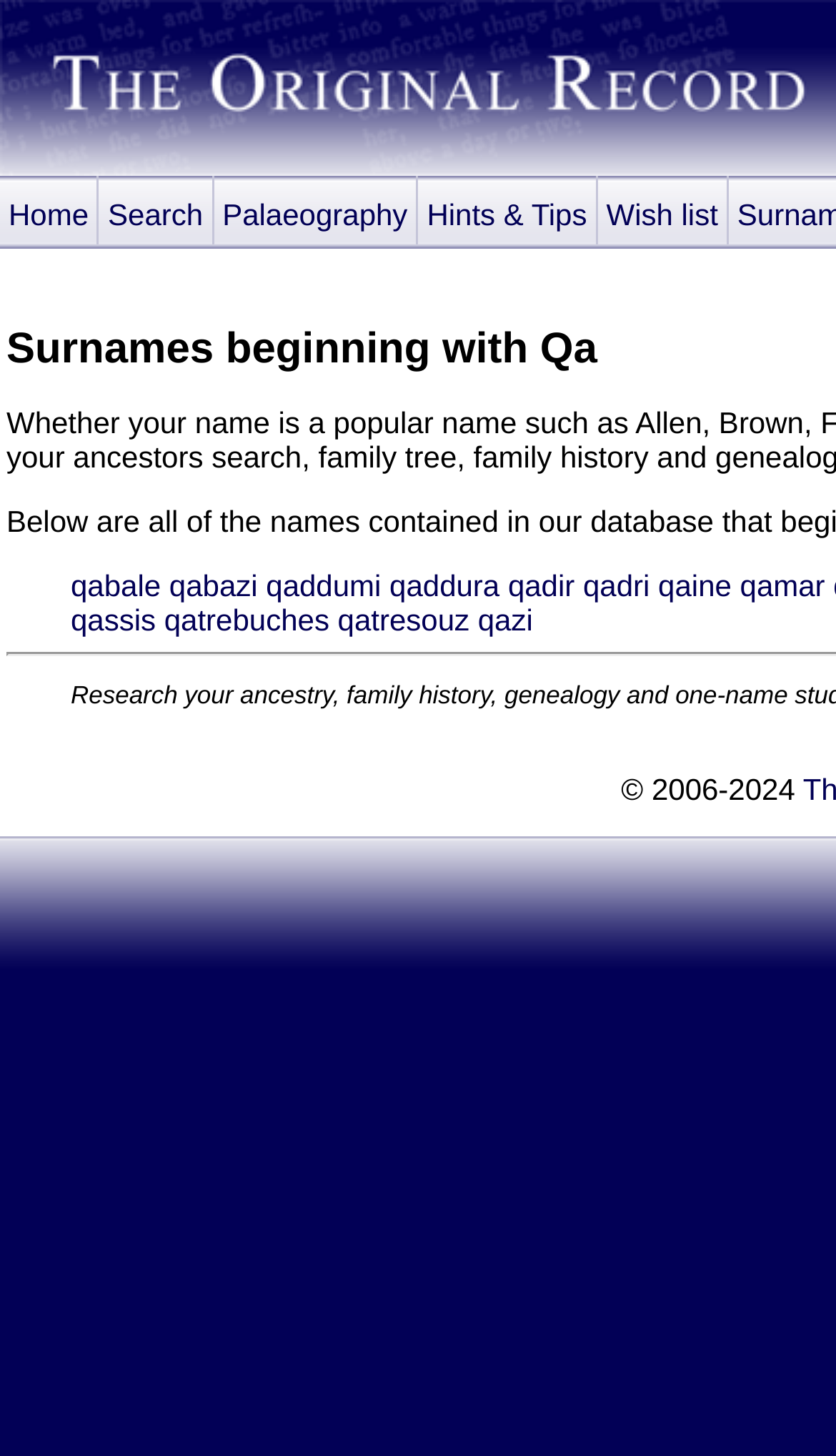What is the first link on the top navigation bar?
Please use the image to provide a one-word or short phrase answer.

Home